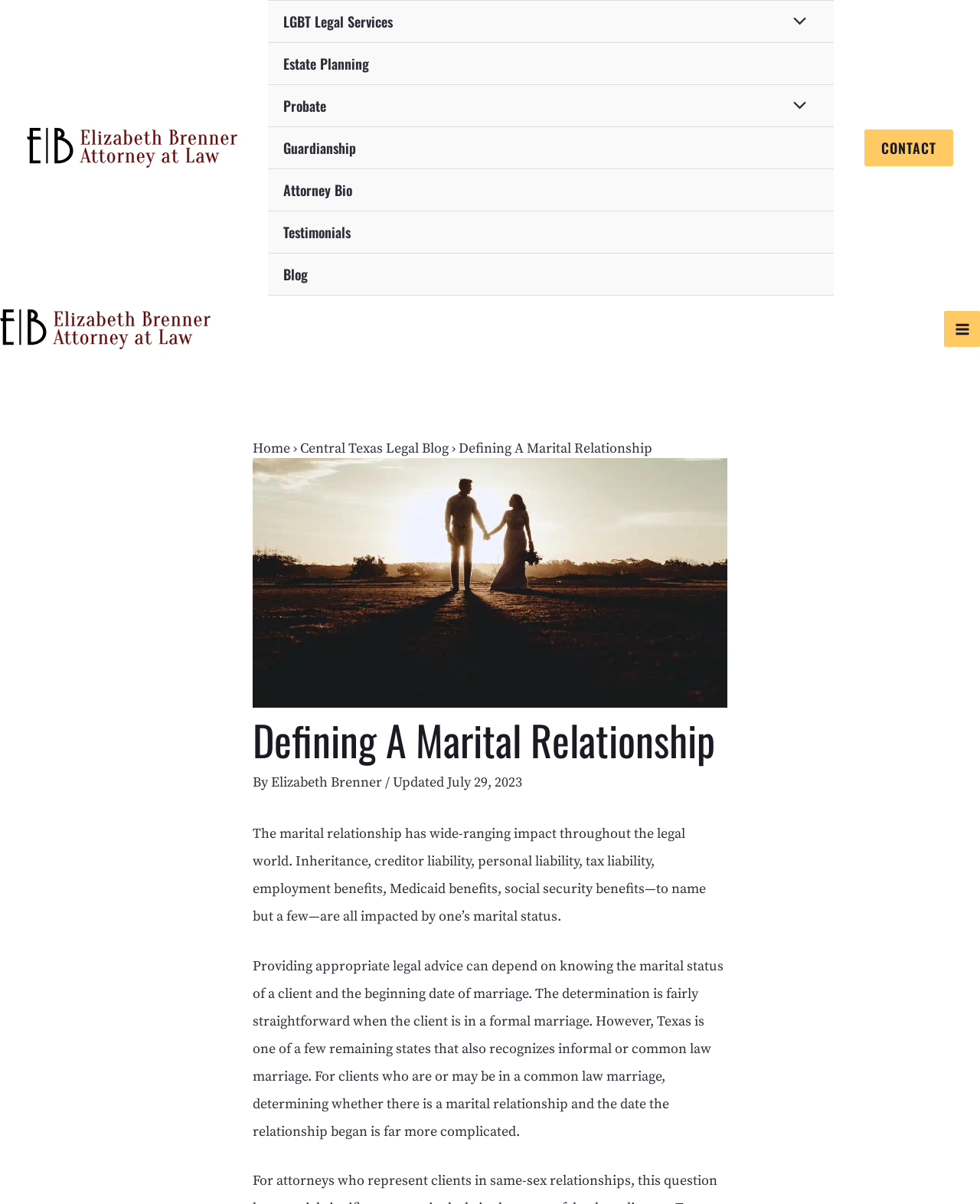Find the bounding box coordinates of the area that needs to be clicked in order to achieve the following instruction: "Click the 'MENU TOGGLE' button". The coordinates should be specified as four float numbers between 0 and 1, i.e., [left, top, right, bottom].

[0.789, 0.0, 0.835, 0.034]